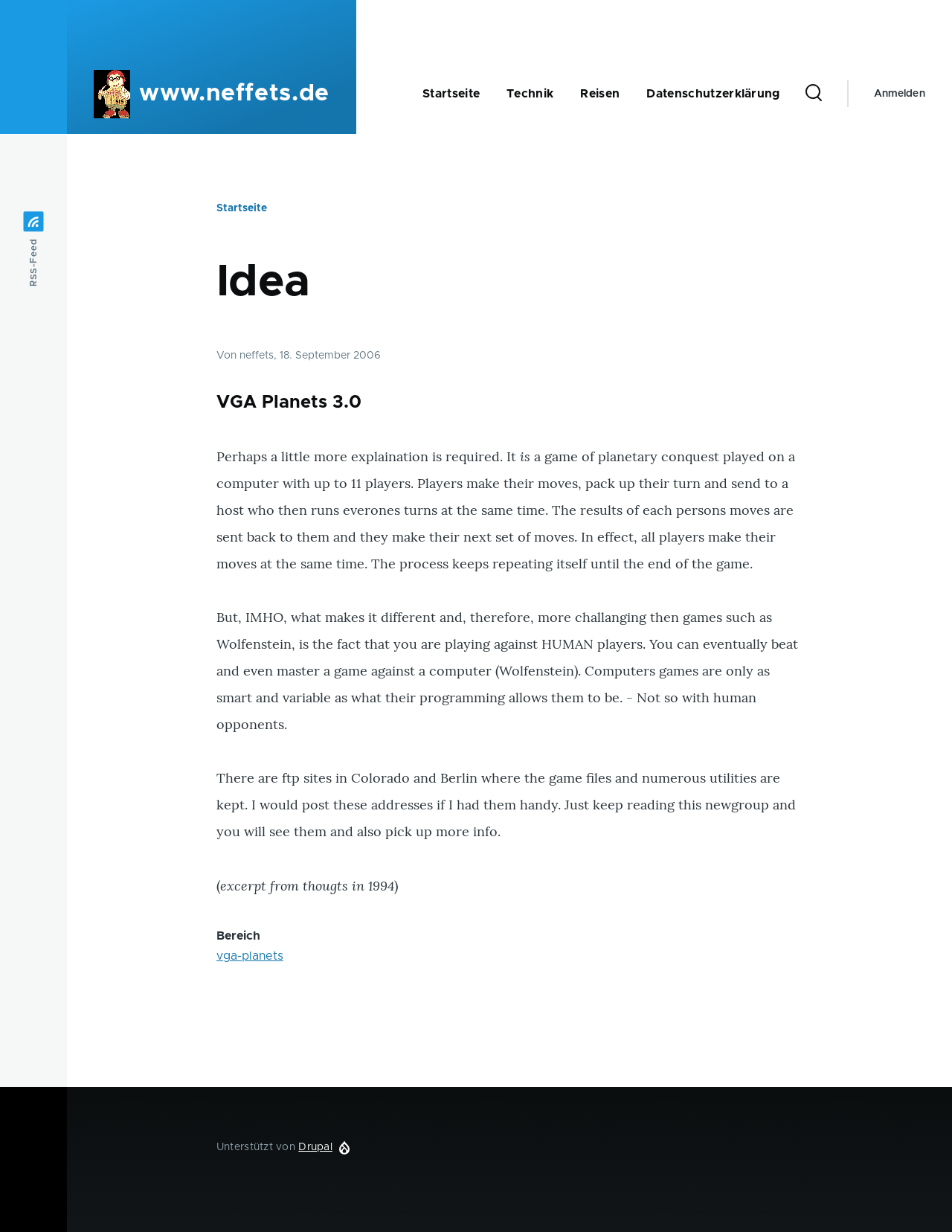From the screenshot, find the bounding box of the UI element matching this description: "parent_node: www.neffets.de". Supply the bounding box coordinates in the form [left, top, right, bottom], each a float between 0 and 1.

[0.098, 0.056, 0.137, 0.096]